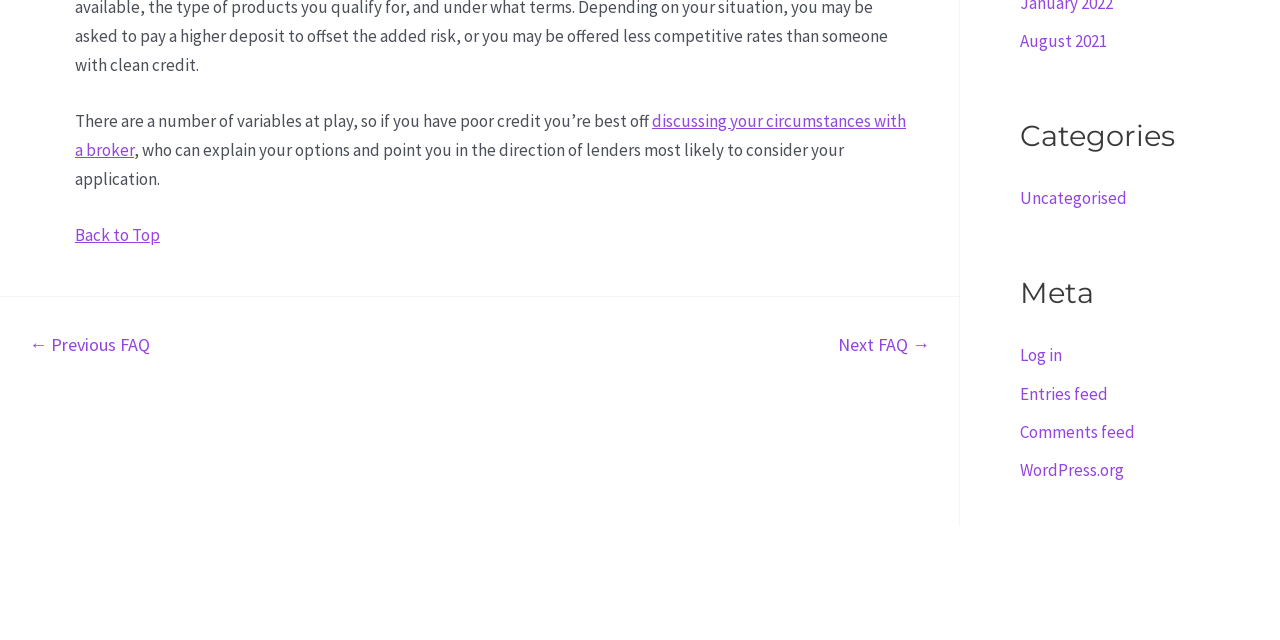Given the element description "Uncategorised" in the screenshot, predict the bounding box coordinates of that UI element.

[0.797, 0.292, 0.88, 0.327]